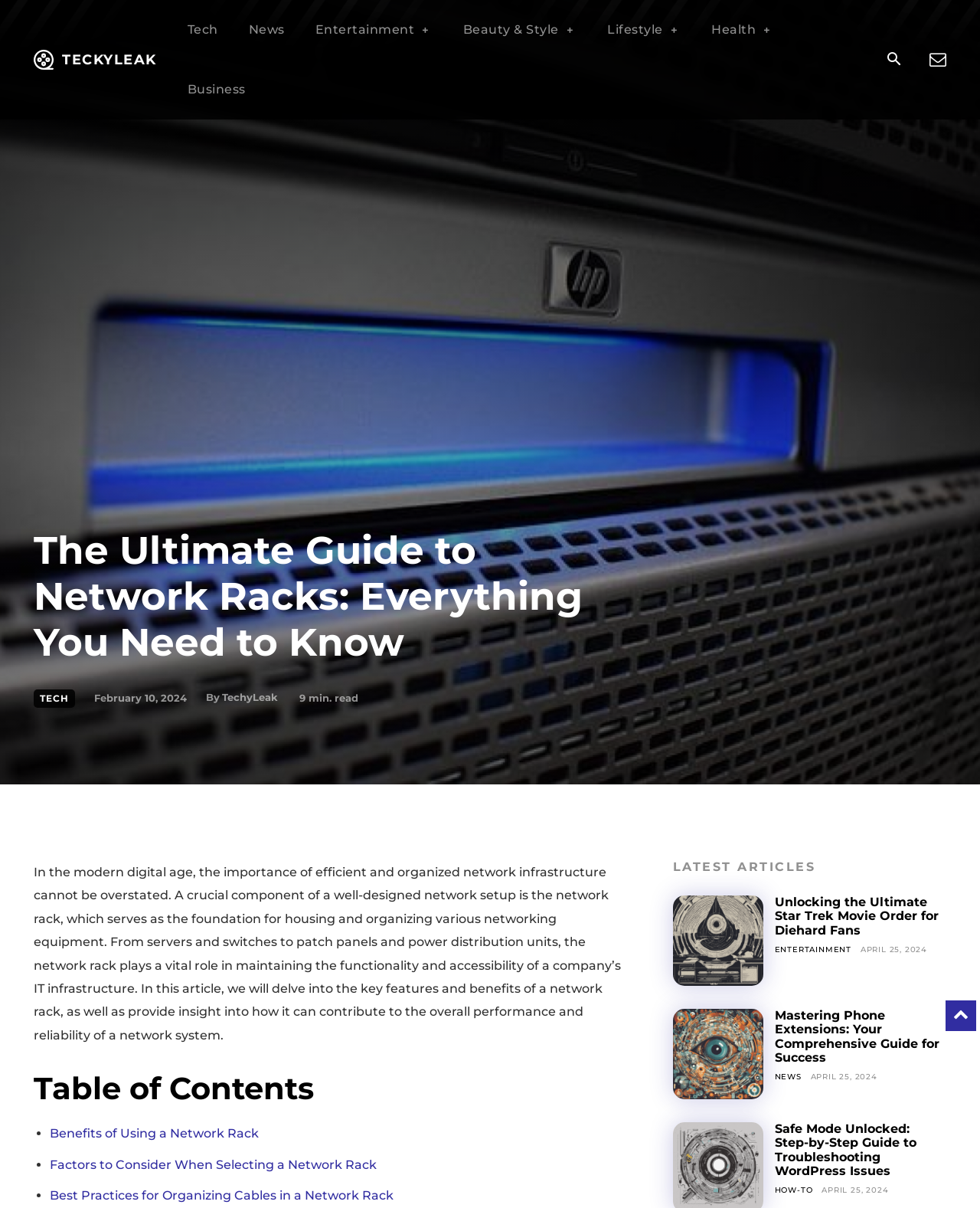Construct a comprehensive caption that outlines the webpage's structure and content.

The webpage is an article titled "The Ultimate Guide to Network Racks: Everything You Need to Know" on a website called Techy Leak. At the top of the page, there is a navigation menu with links to different categories such as Tech, News, Entertainment, Beauty & Style, Lifestyle, and Health. On the top right, there is a search button and a link to an unknown icon.

Below the navigation menu, there is a heading with the title of the article, followed by a link to the category "TECH" and a timestamp indicating that the article was published on February 10, 2024. The author's name, "TechyLeak", is also mentioned.

The main content of the article is a lengthy text that discusses the importance of network racks in modern digital infrastructure. It explains how network racks serve as the foundation for housing and organizing various networking equipment and highlights their key features and benefits.

On the right side of the article, there is a table of contents with links to different sections of the article, including "Benefits of Using a Network Rack", "Factors to Consider When Selecting a Network Rack", and "Best Practices for Organizing Cables in a Network Rack".

At the bottom of the page, there is a section titled "LATEST ARTICLES" that lists three recent articles with links to their respective pages. Each article has a heading, a link to the article, and a timestamp indicating the publication date. The articles are categorized under Entertainment, News, and How-to respectively.